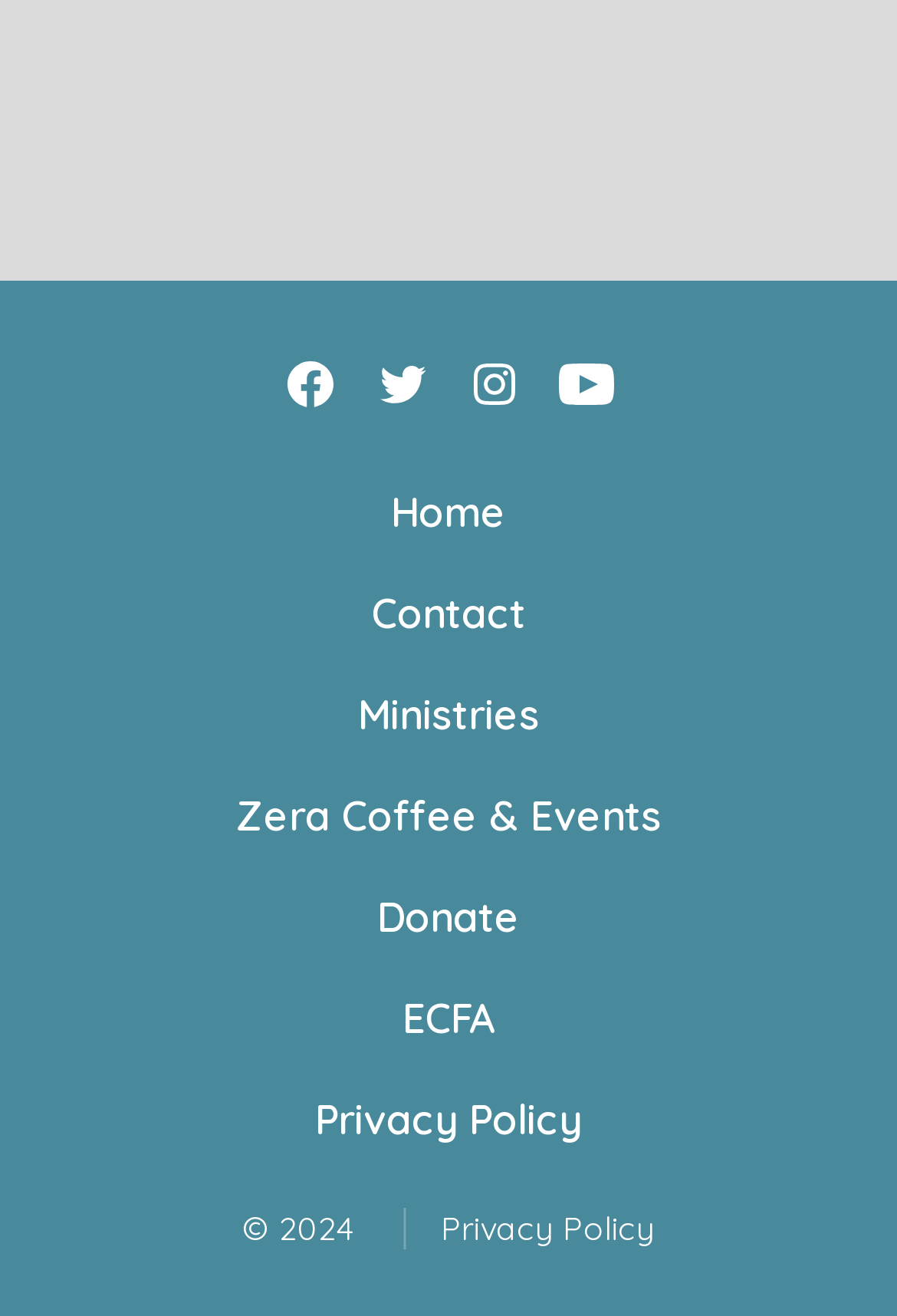Answer the question using only a single word or phrase: 
What is the last item in the footer menu?

Privacy Policy